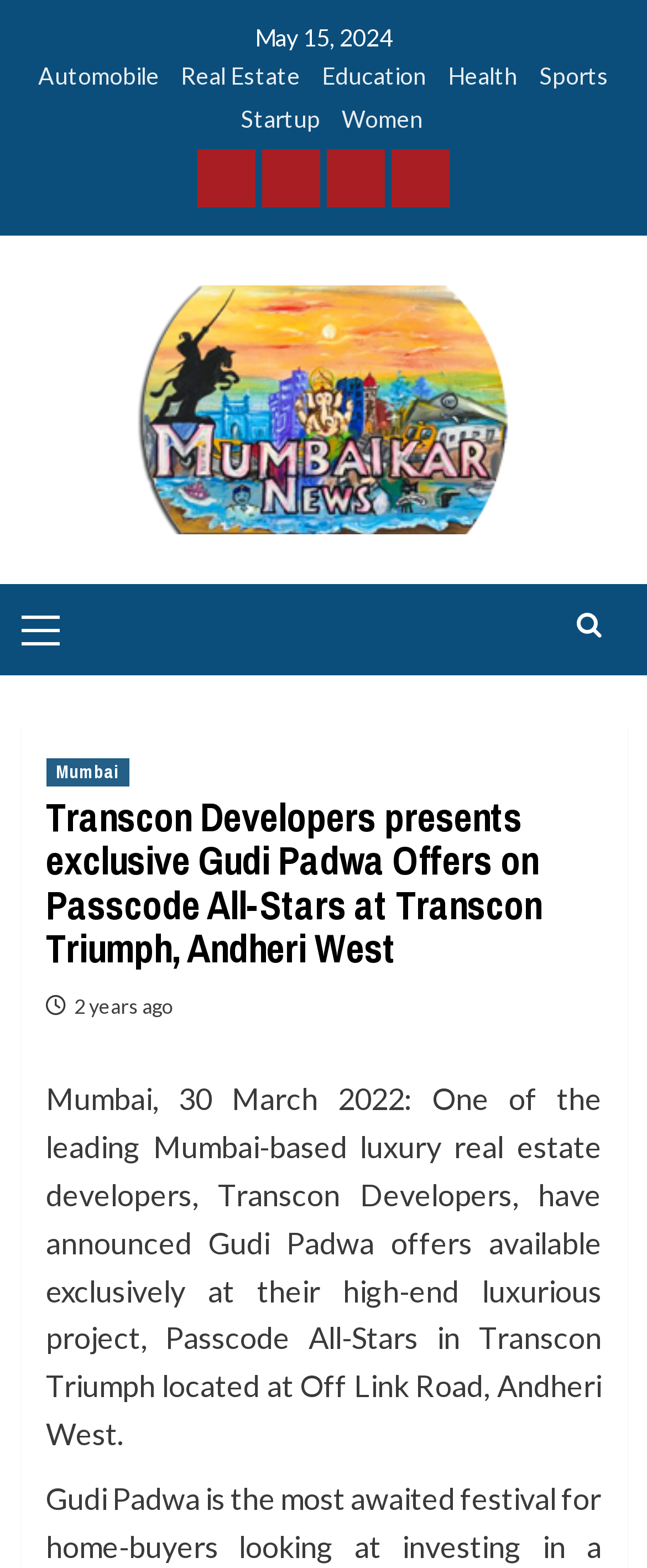Provide a brief response to the question below using one word or phrase:
What is the date of the article?

30 March 2022